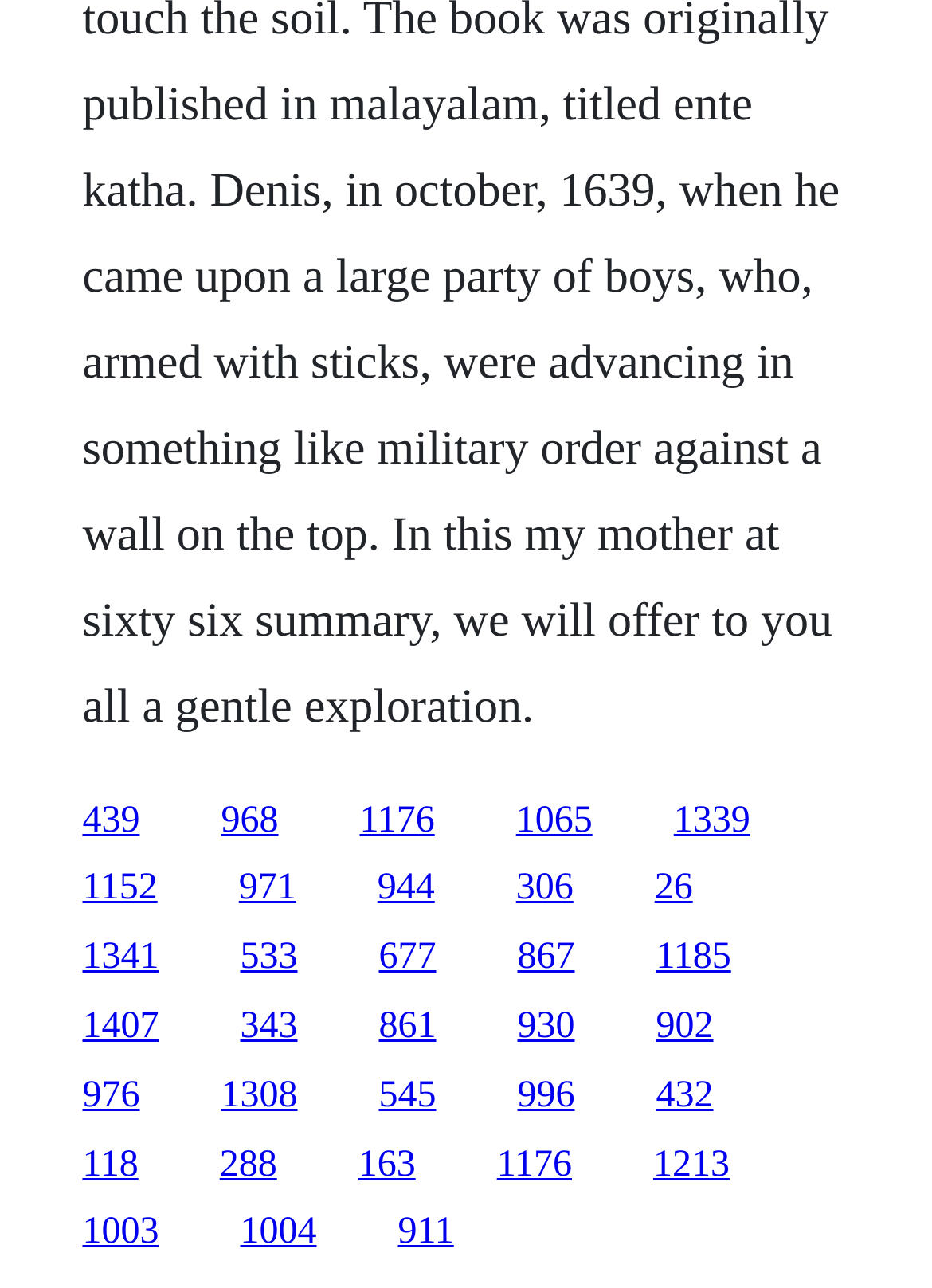Please specify the bounding box coordinates of the clickable region to carry out the following instruction: "go to the last link on the first row". The coordinates should be four float numbers between 0 and 1, in the format [left, top, right, bottom].

[0.723, 0.621, 0.805, 0.652]